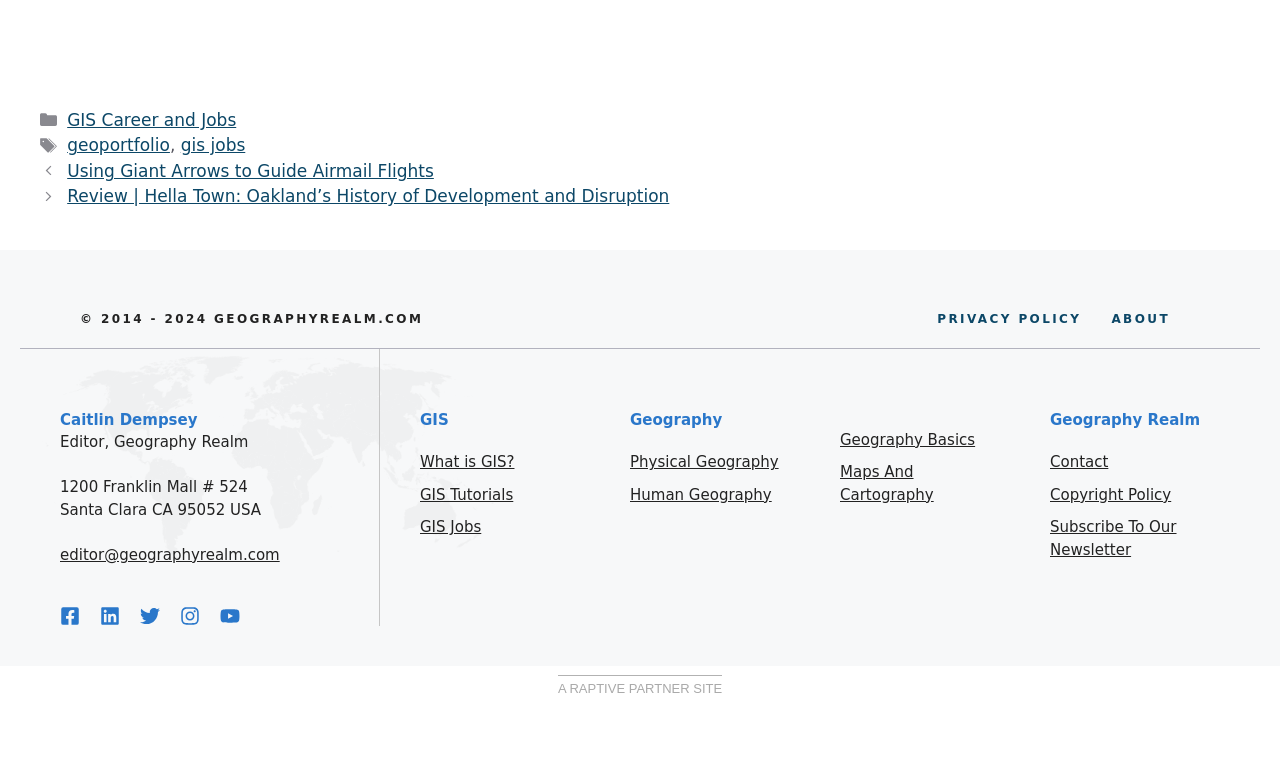Please examine the image and answer the question with a detailed explanation:
What is the email address of the editor of Geography Realm?

I found the answer by looking at the link element 'editor@geographyrealm.com', which is the email address of the editor of Geography Realm.